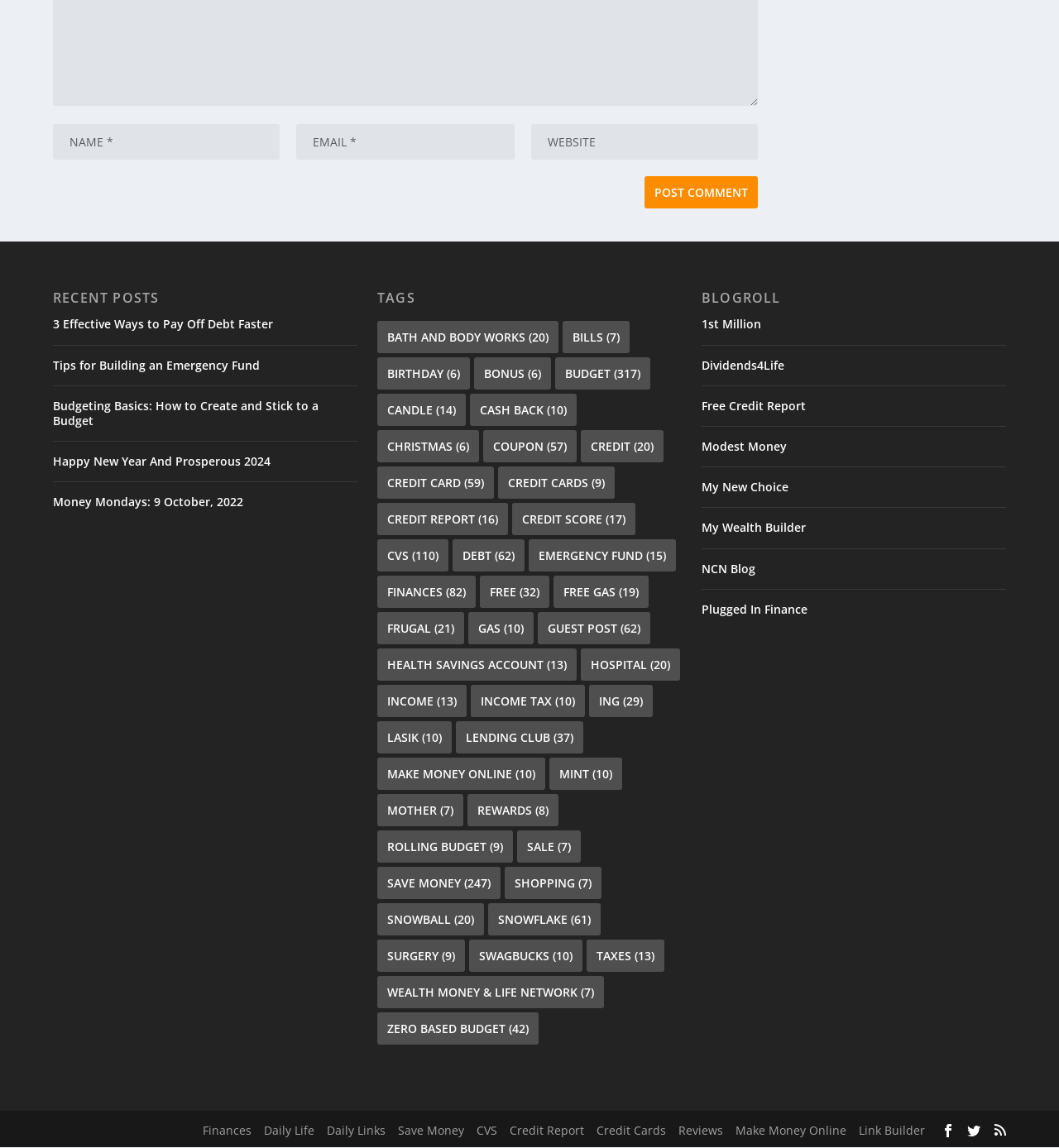Please locate the bounding box coordinates of the element that should be clicked to achieve the given instruction: "Click the 'Post Comment' button".

[0.609, 0.144, 0.716, 0.172]